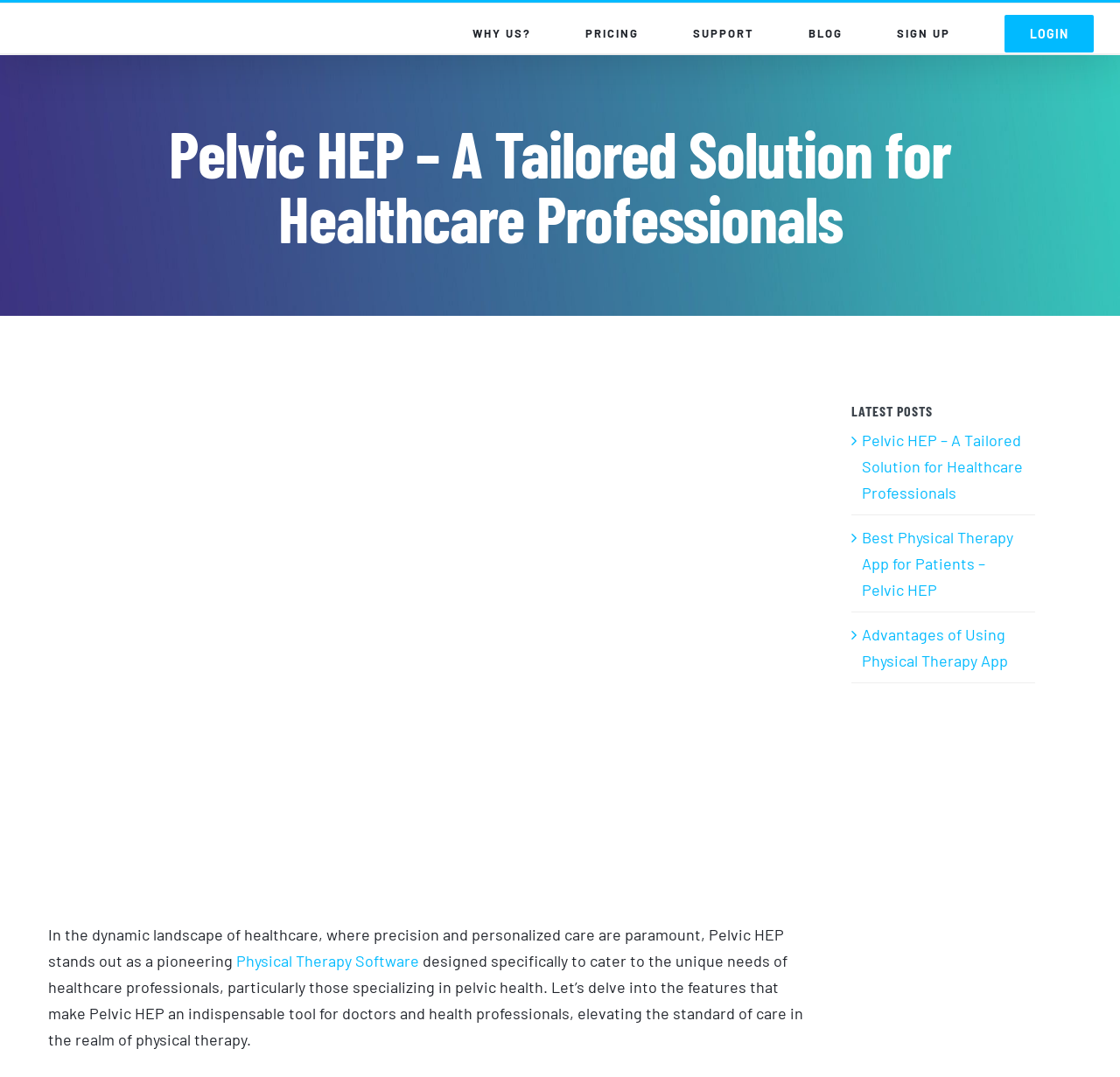Identify and generate the primary title of the webpage.

Pelvic HEP – A Tailored Solution for Healthcare Professionals